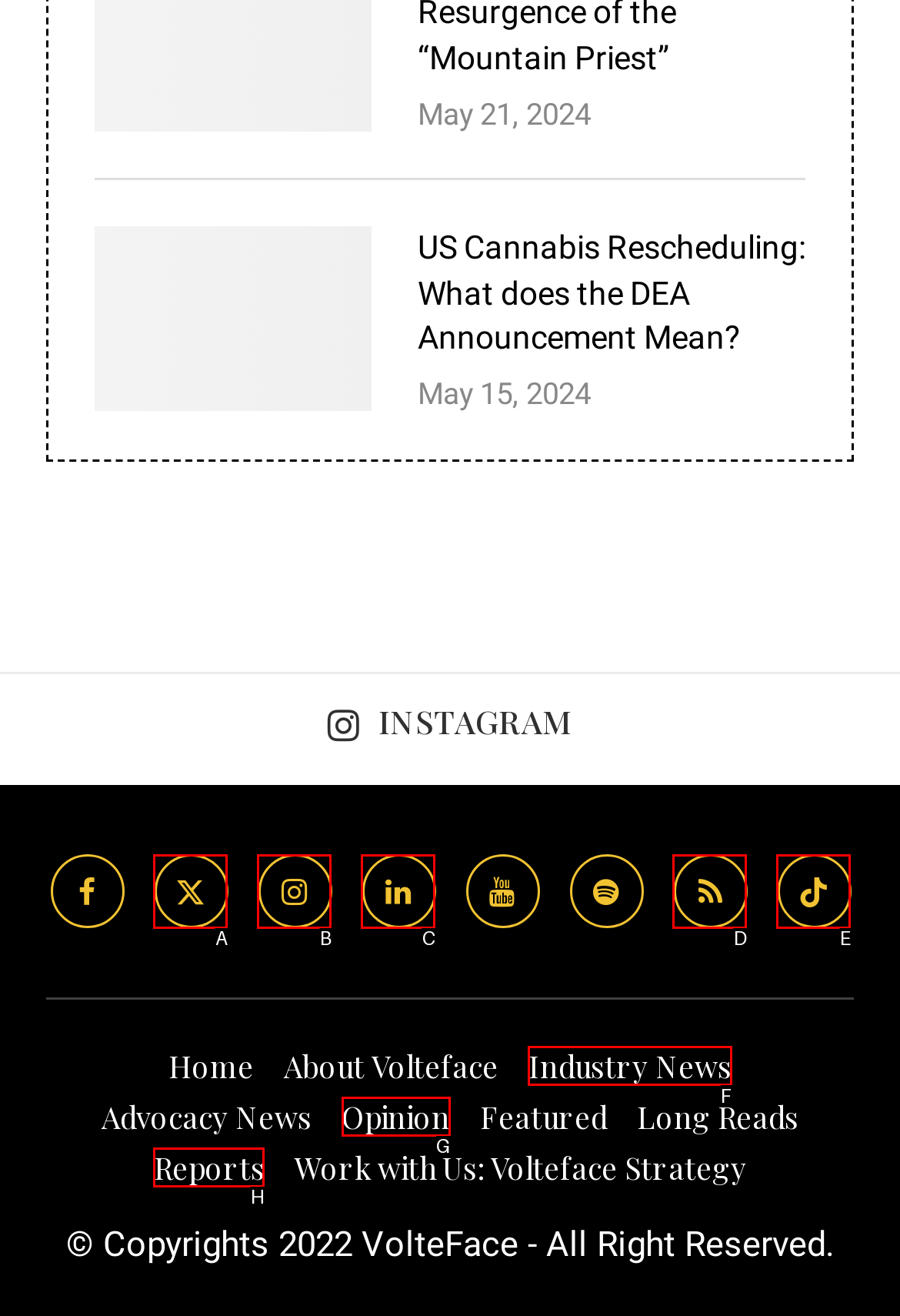Select the appropriate letter to fulfill the given instruction: Read Industry News
Provide the letter of the correct option directly.

F